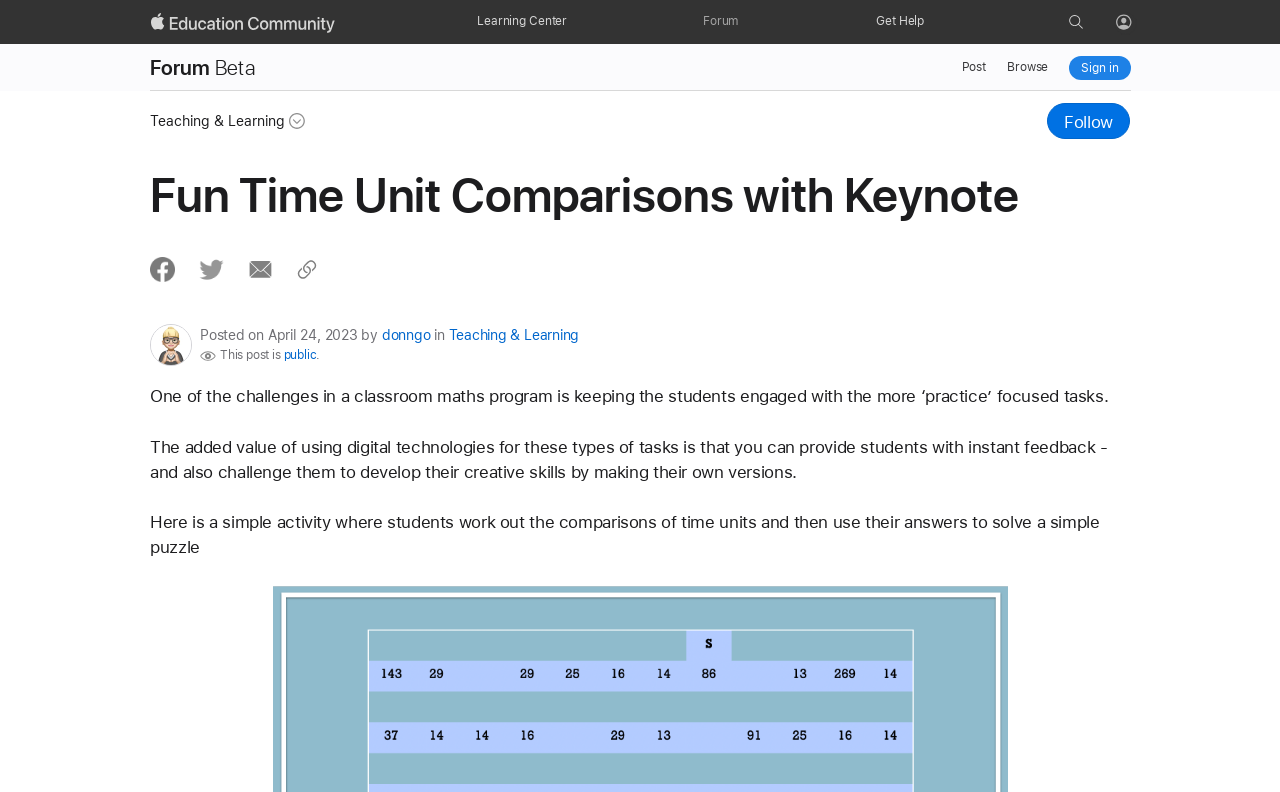What is the topic of the post?
Use the information from the image to give a detailed answer to the question.

I inferred this from the text content of the webpage, specifically the sentences 'One of the challenges in a classroom maths program is keeping the students engaged with the more ‘practice’ focused tasks.' and 'Here is a simple activity where students work out the comparisons of time units and then use their answers to solve a simple puzzle', which suggest that the post is about a maths program.